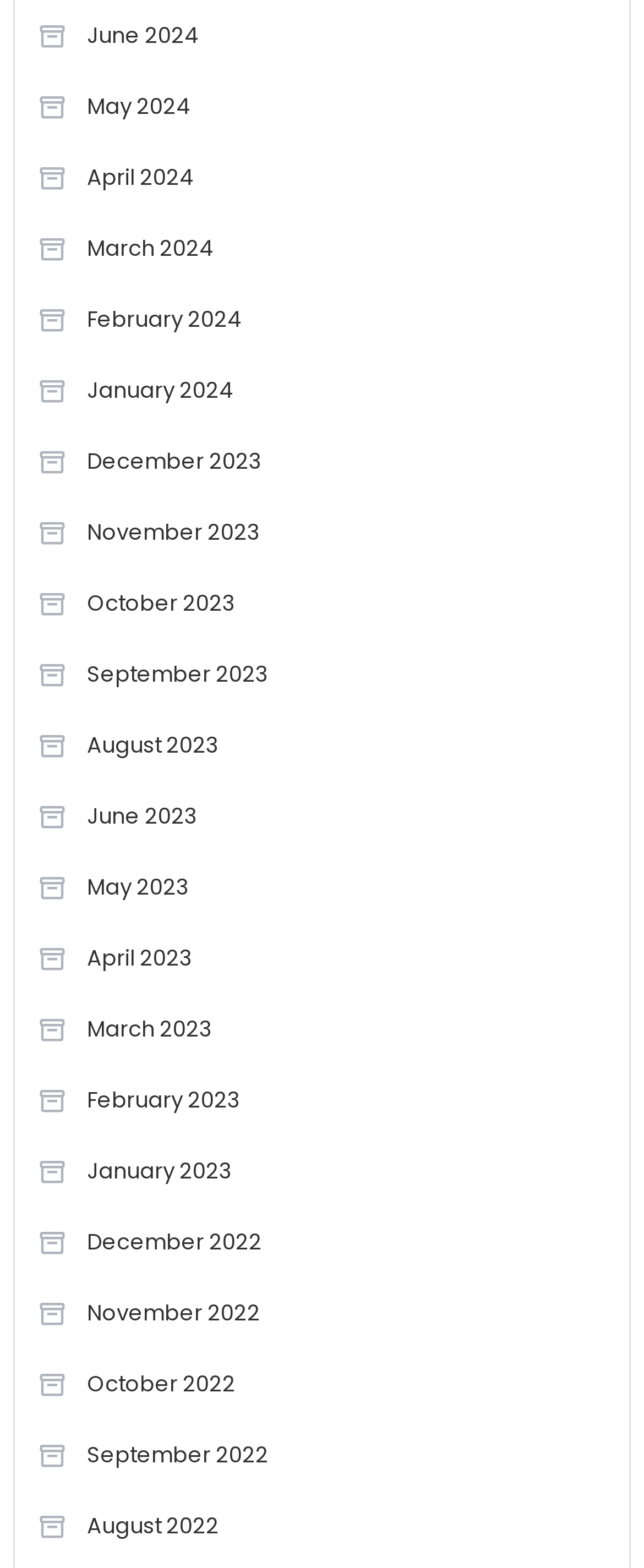Highlight the bounding box coordinates of the region I should click on to meet the following instruction: "Go to May 2023".

[0.058, 0.549, 0.294, 0.583]